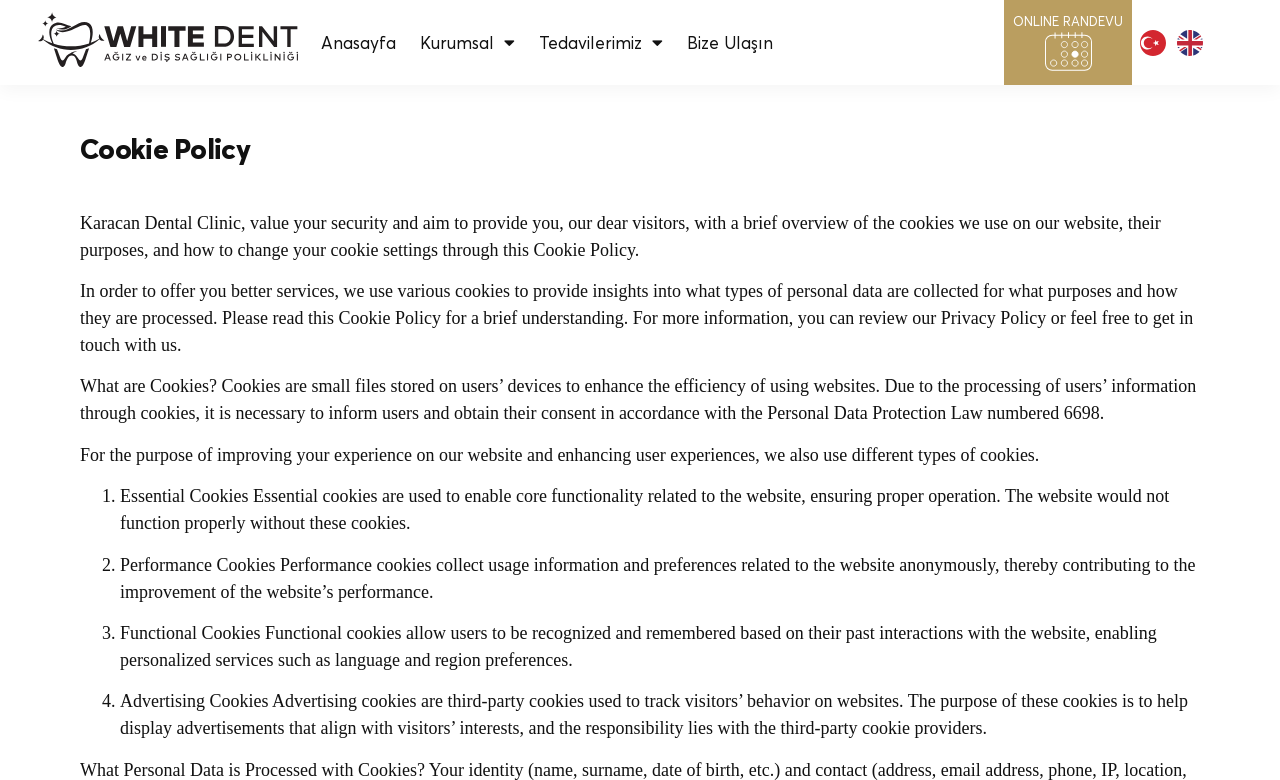What is the purpose of functional cookies?
Using the visual information, answer the question in a single word or phrase.

Enable personalized services